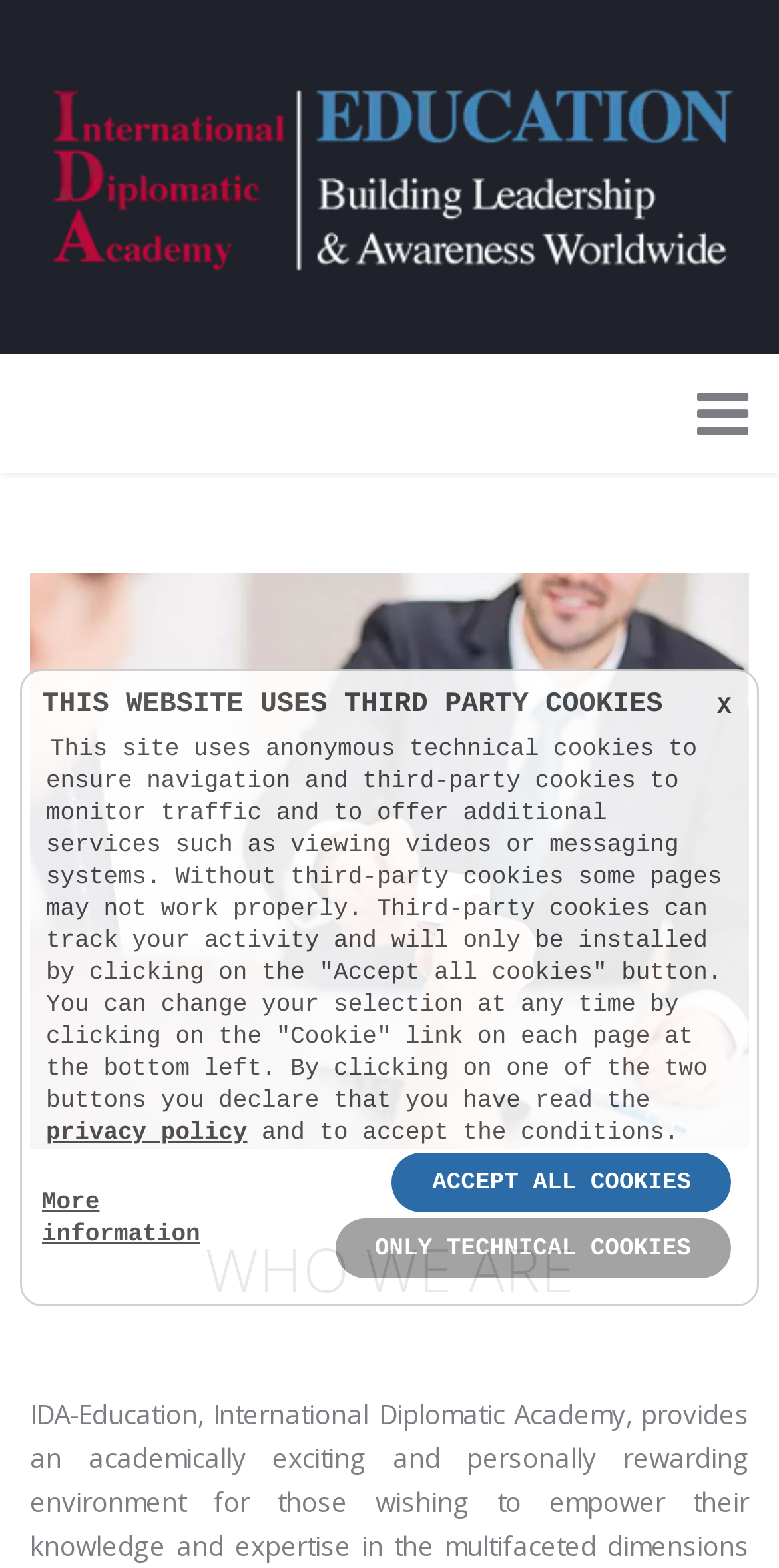Extract the bounding box for the UI element that matches this description: "X".

[0.921, 0.441, 0.939, 0.459]